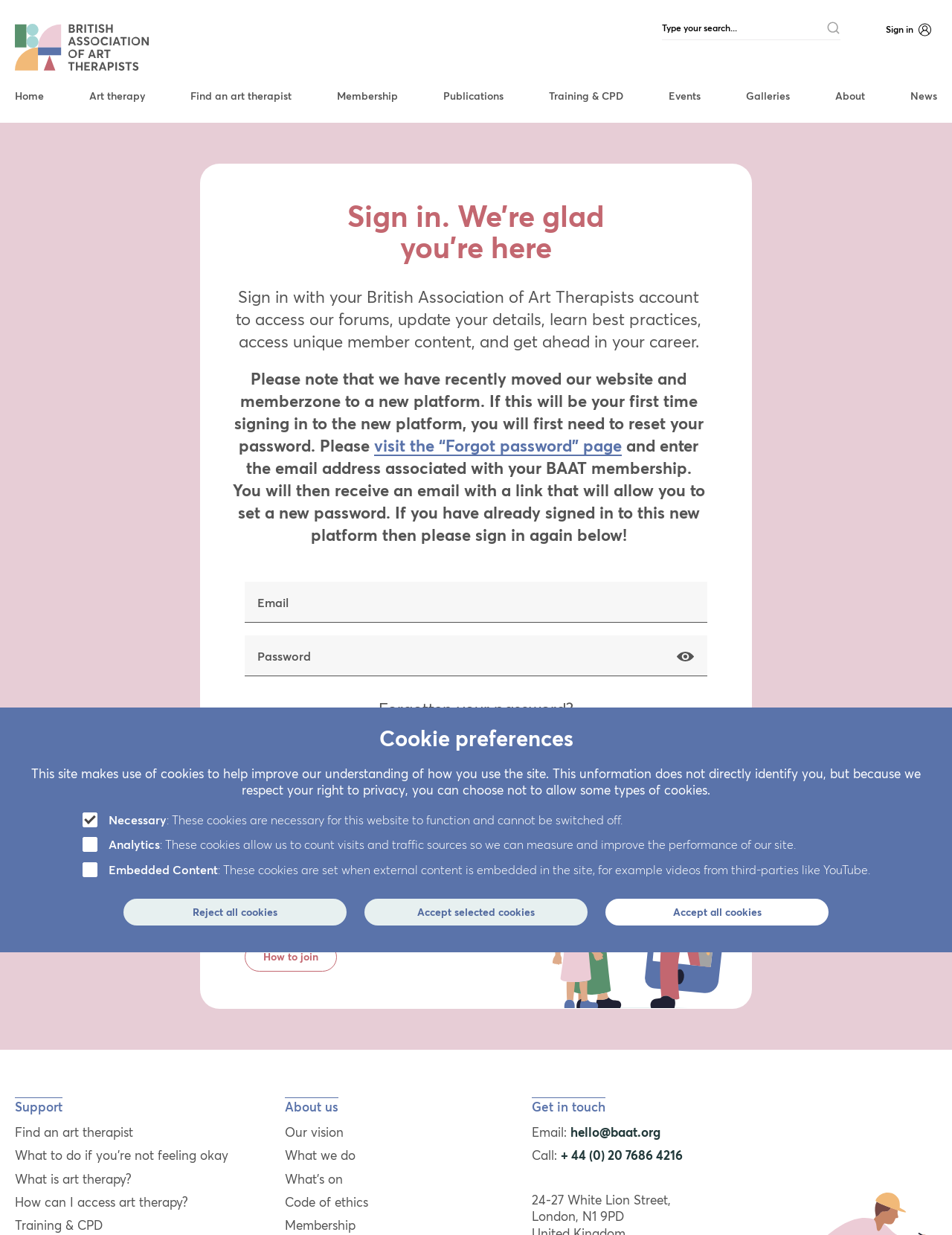Analyze the image and provide a detailed answer to the question: What is the purpose of the 'Forgot password' page?

The 'Forgot password' page is mentioned in the text above the email textbox, and it is likely that this page will allow users to reset their password if they have forgotten it. This is necessary because the organization has recently moved to a new platform, and users need to reset their password to access the new platform.